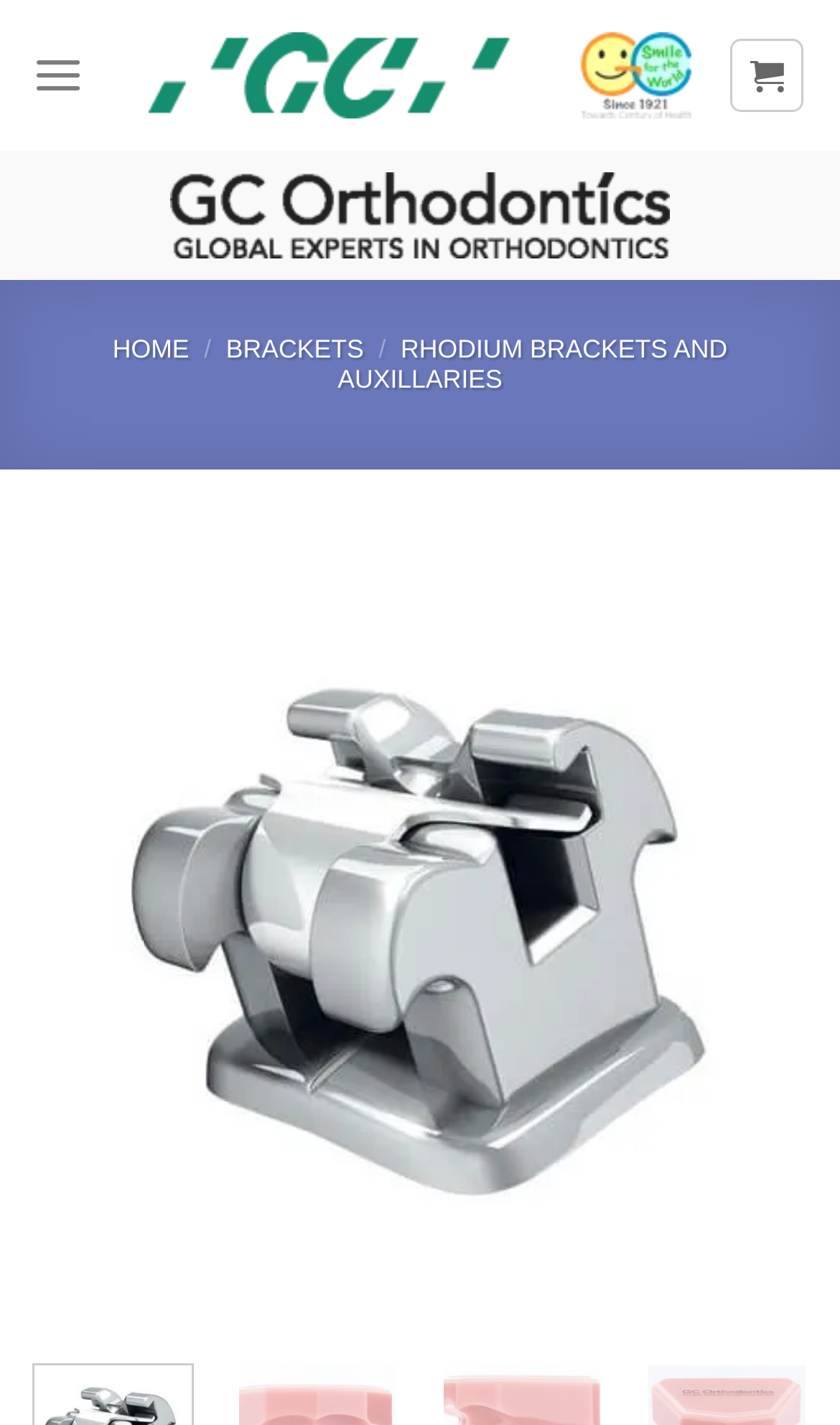How many images are there in the webpage?
Please answer using one word or phrase, based on the screenshot.

5